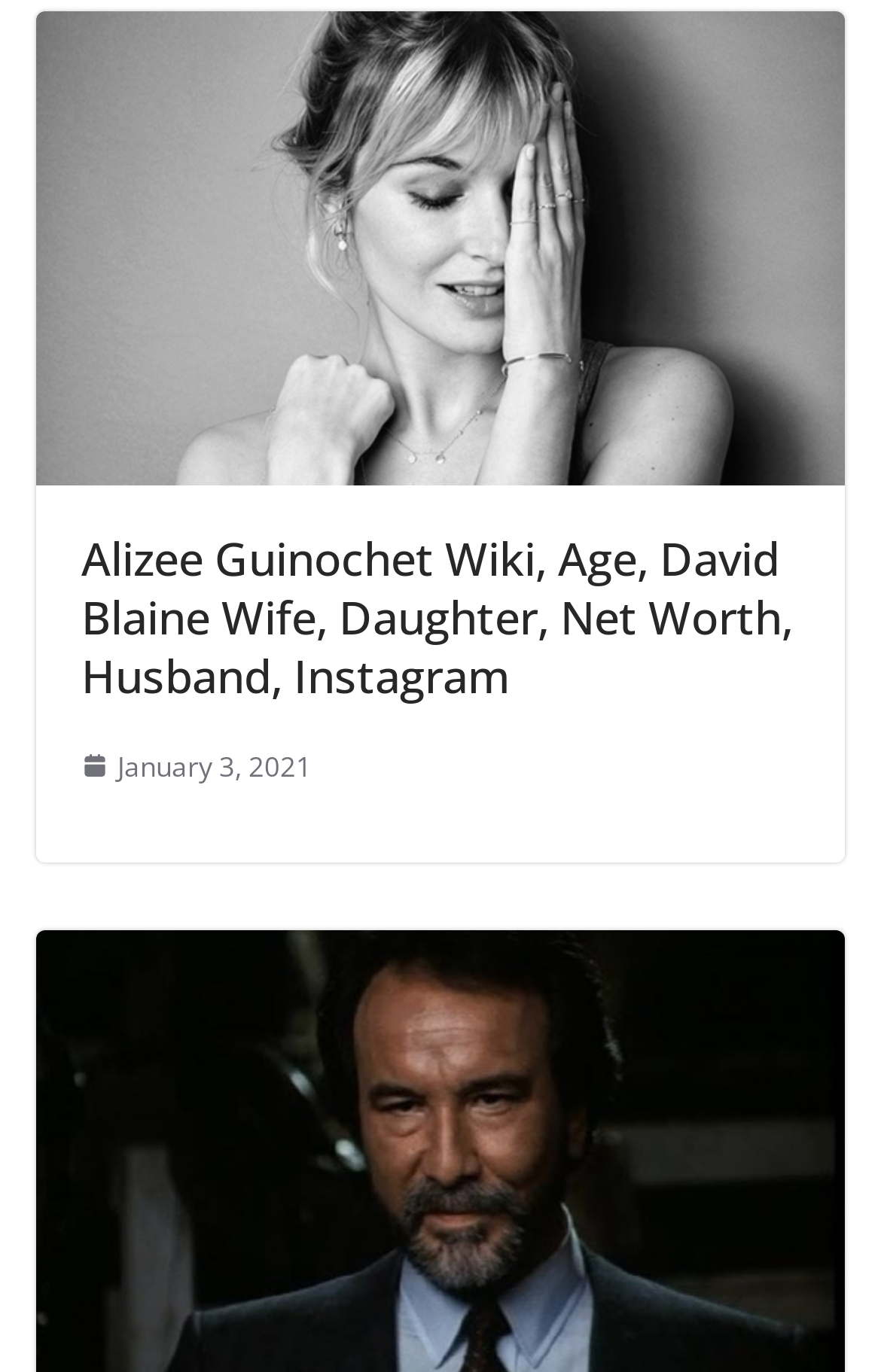What is the topic of the webpage?
Answer the question with a single word or phrase by looking at the picture.

Alizee Guinochet's biography